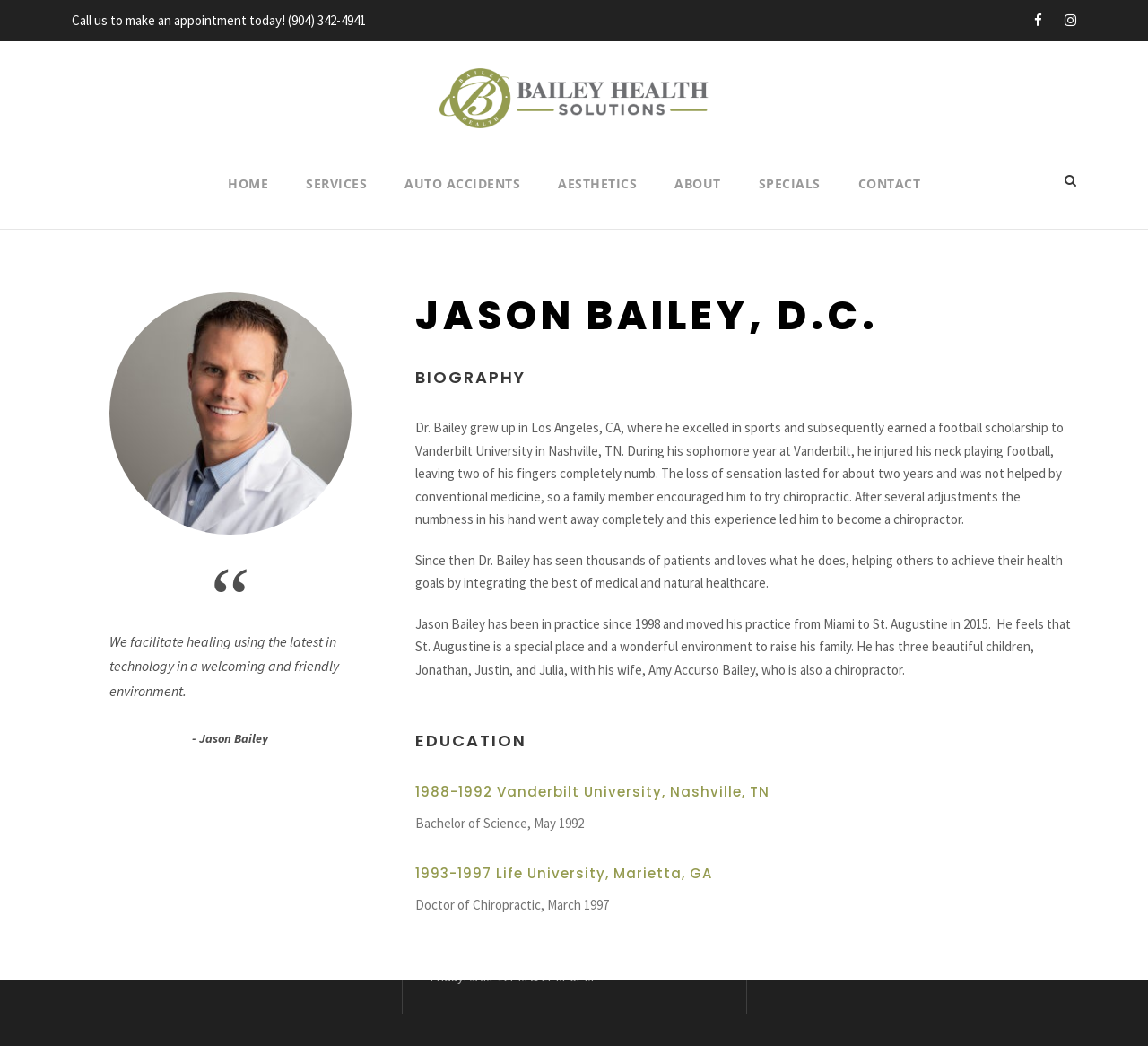Answer the question briefly using a single word or phrase: 
What are the hours of operation on Monday?

9AM-12PM & 2PM-6PM